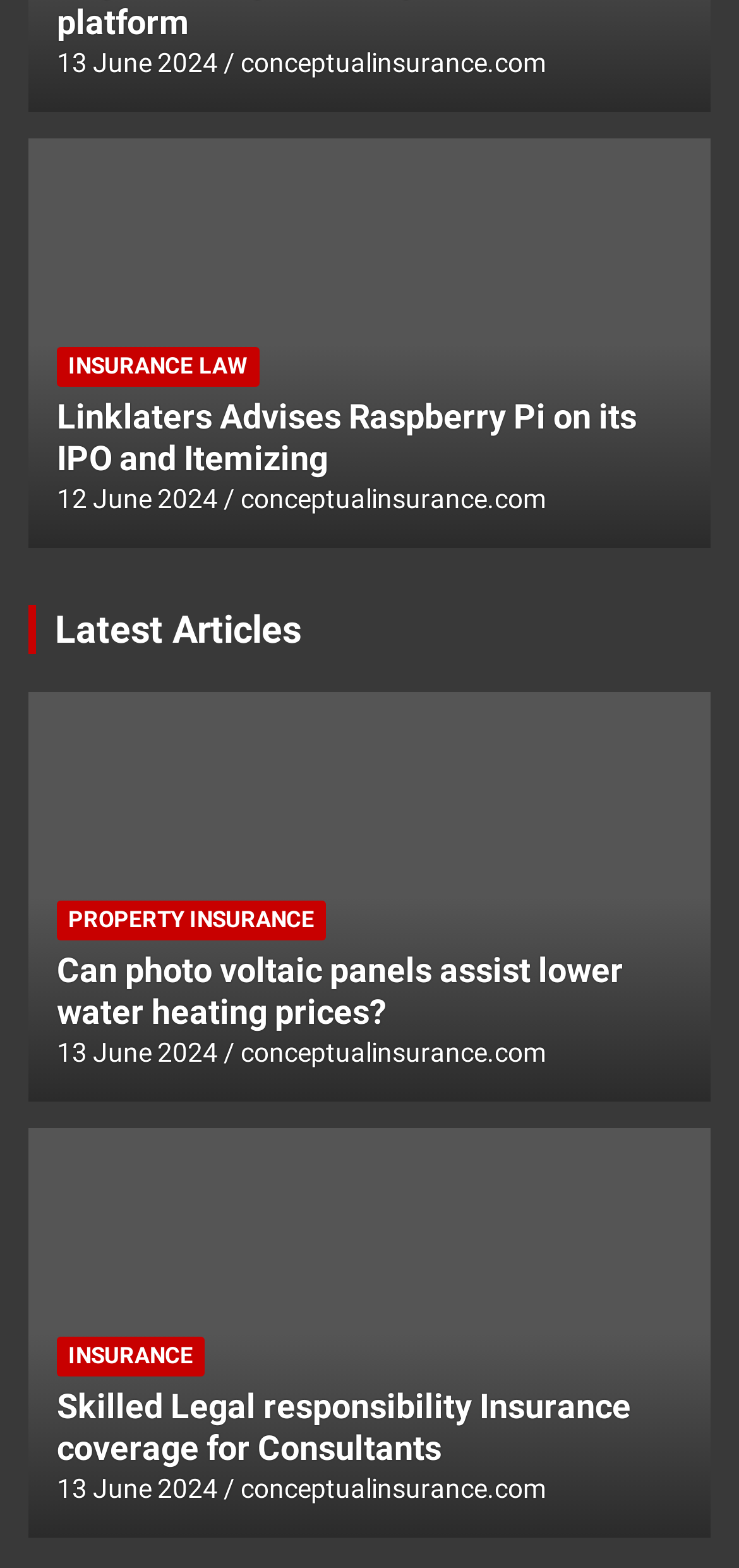Locate the bounding box coordinates of the clickable part needed for the task: "go to 'INSURANCE LAW'".

[0.077, 0.222, 0.351, 0.247]